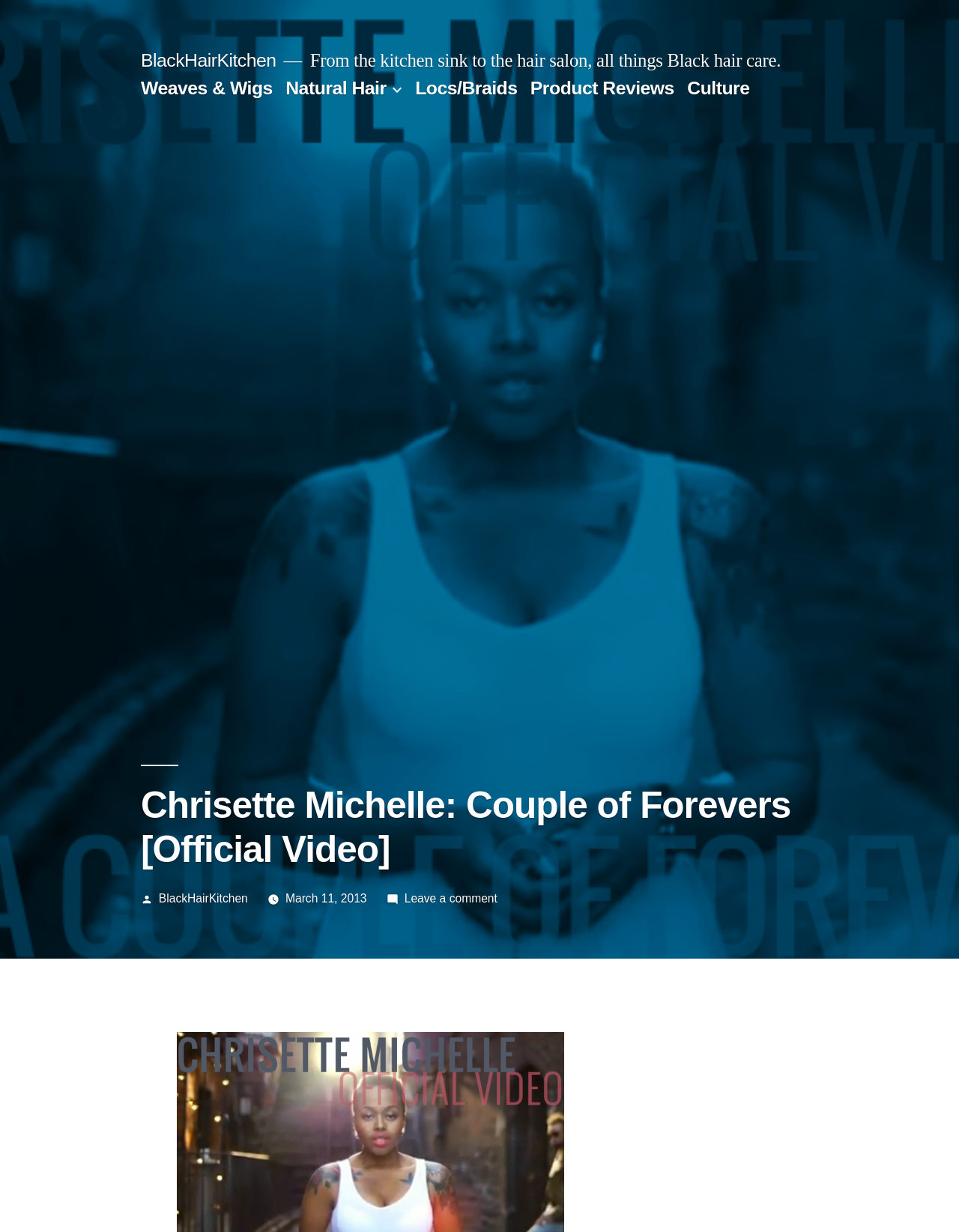What is the name of the singer in the official video?
Refer to the image and provide a one-word or short phrase answer.

Chrisette Michelle